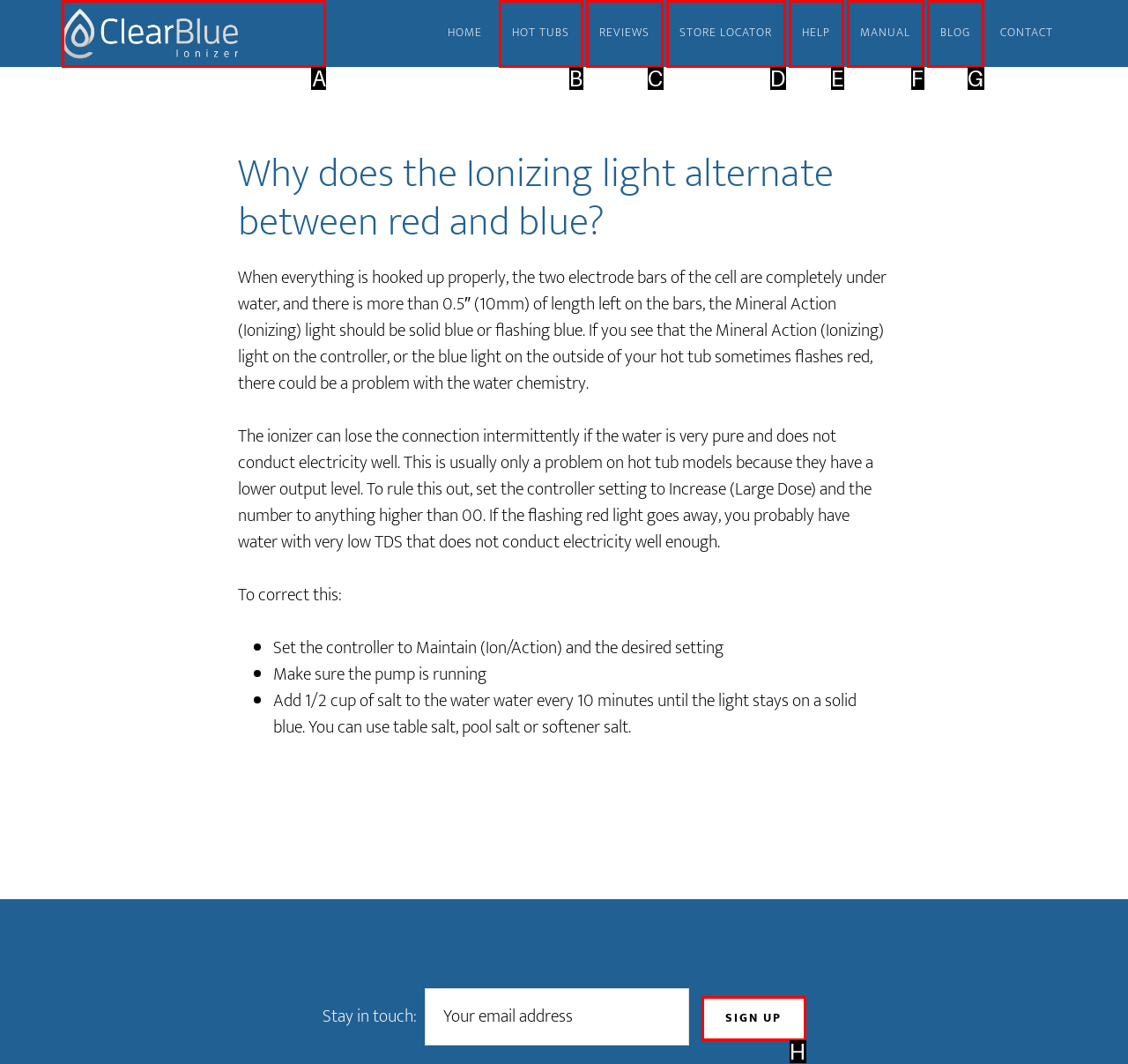Select the appropriate bounding box to fulfill the task: Click on the 'CLEARBLUE IONIZER' link Respond with the corresponding letter from the choices provided.

A